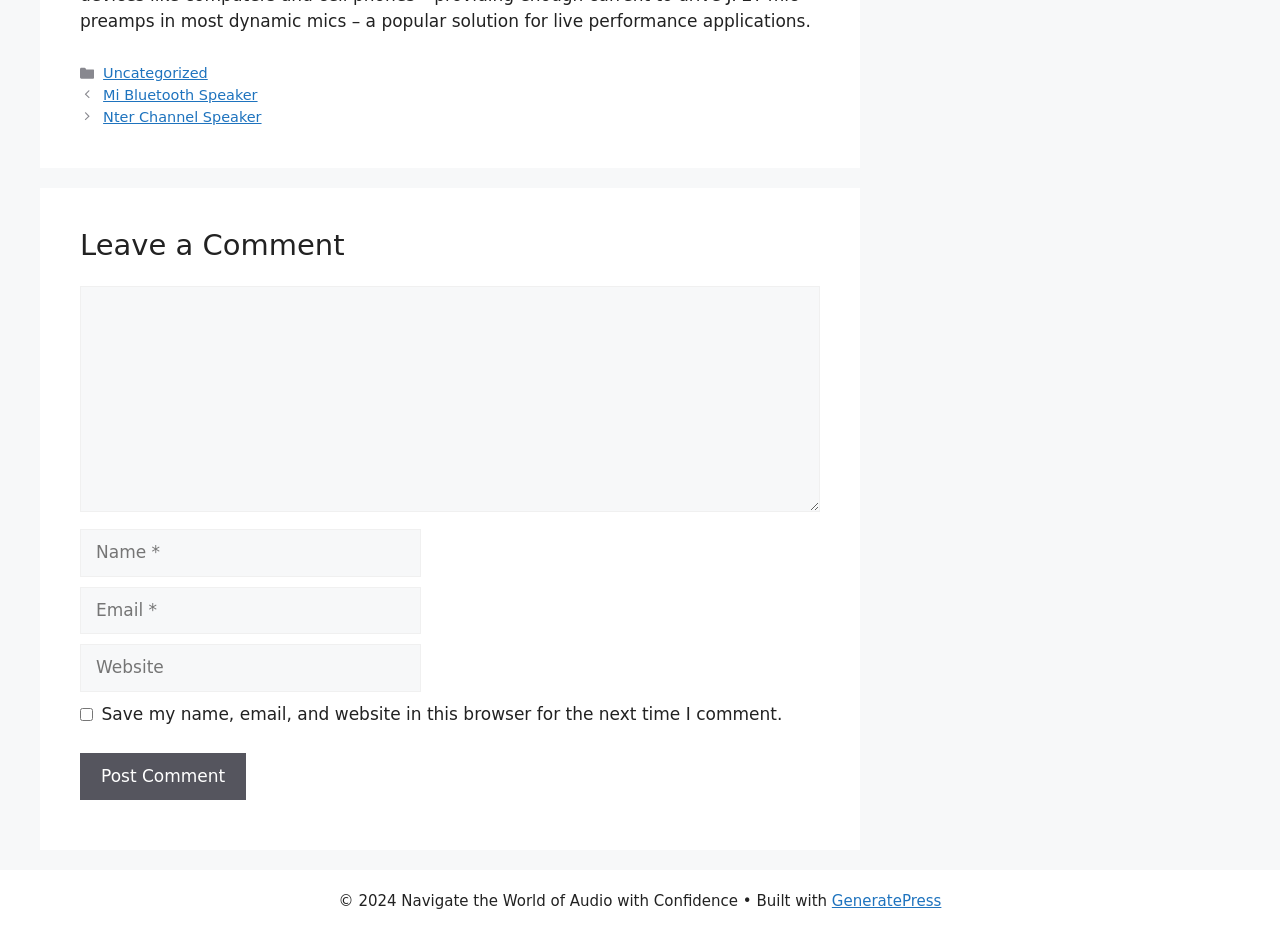Locate the bounding box coordinates of the clickable region to complete the following instruction: "Type your name."

[0.062, 0.568, 0.329, 0.618]